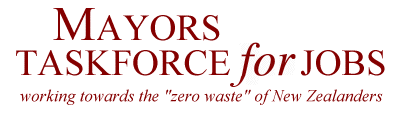Please answer the following question using a single word or phrase: 
What is the goal of the taskforce?

zero waste